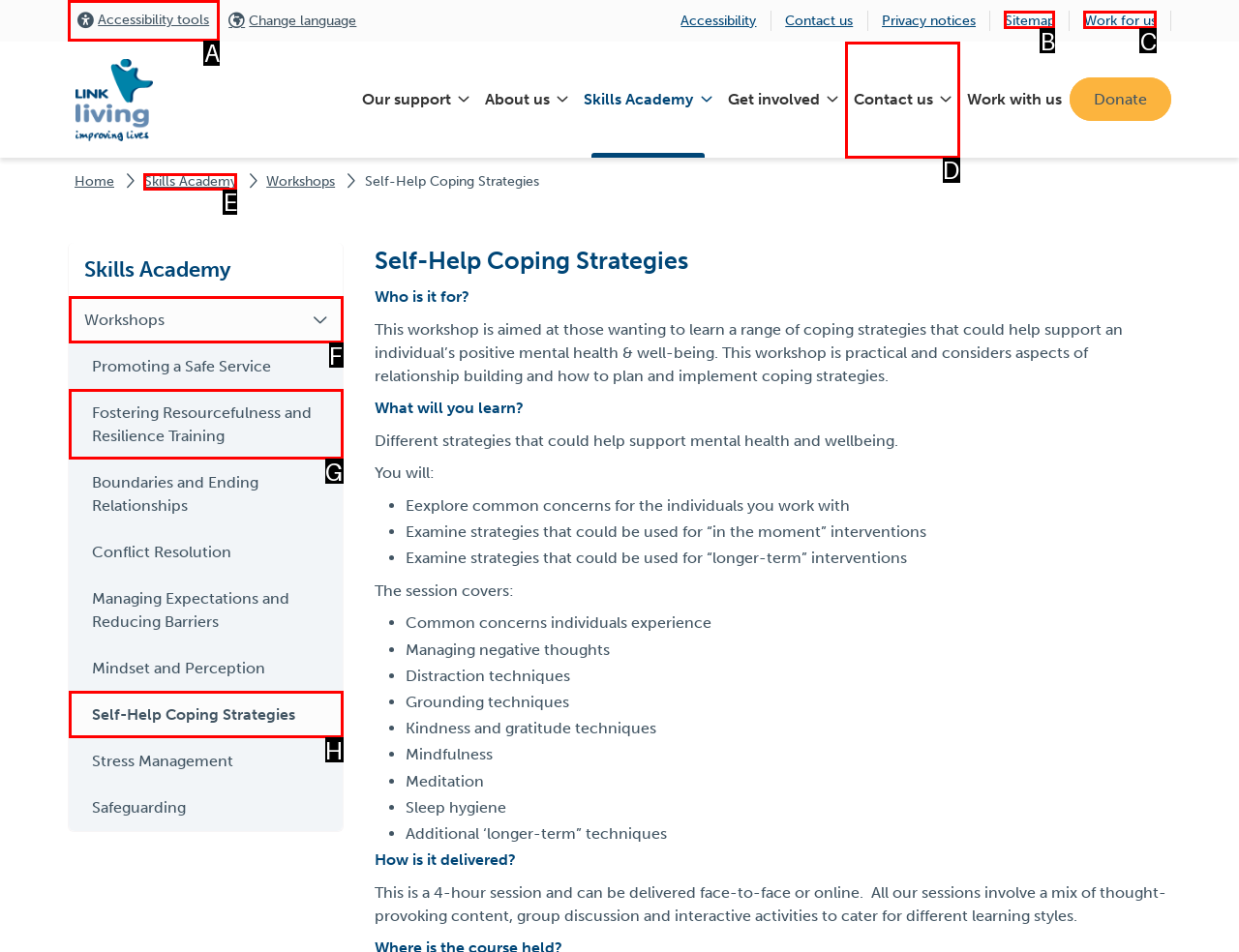Identify the correct choice to execute this task: Click Accessibility tools
Respond with the letter corresponding to the right option from the available choices.

A